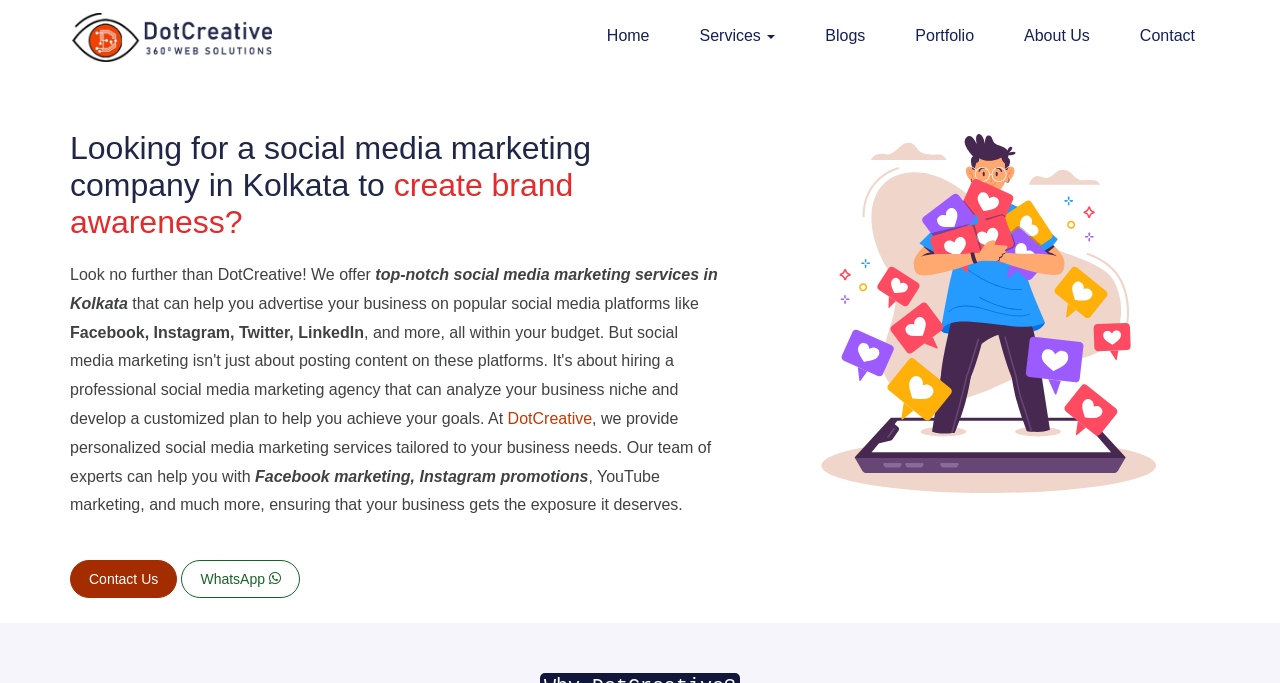Determine the main heading of the webpage and generate its text.

Looking for a social media marketing company in Kolkata to create brand awareness?